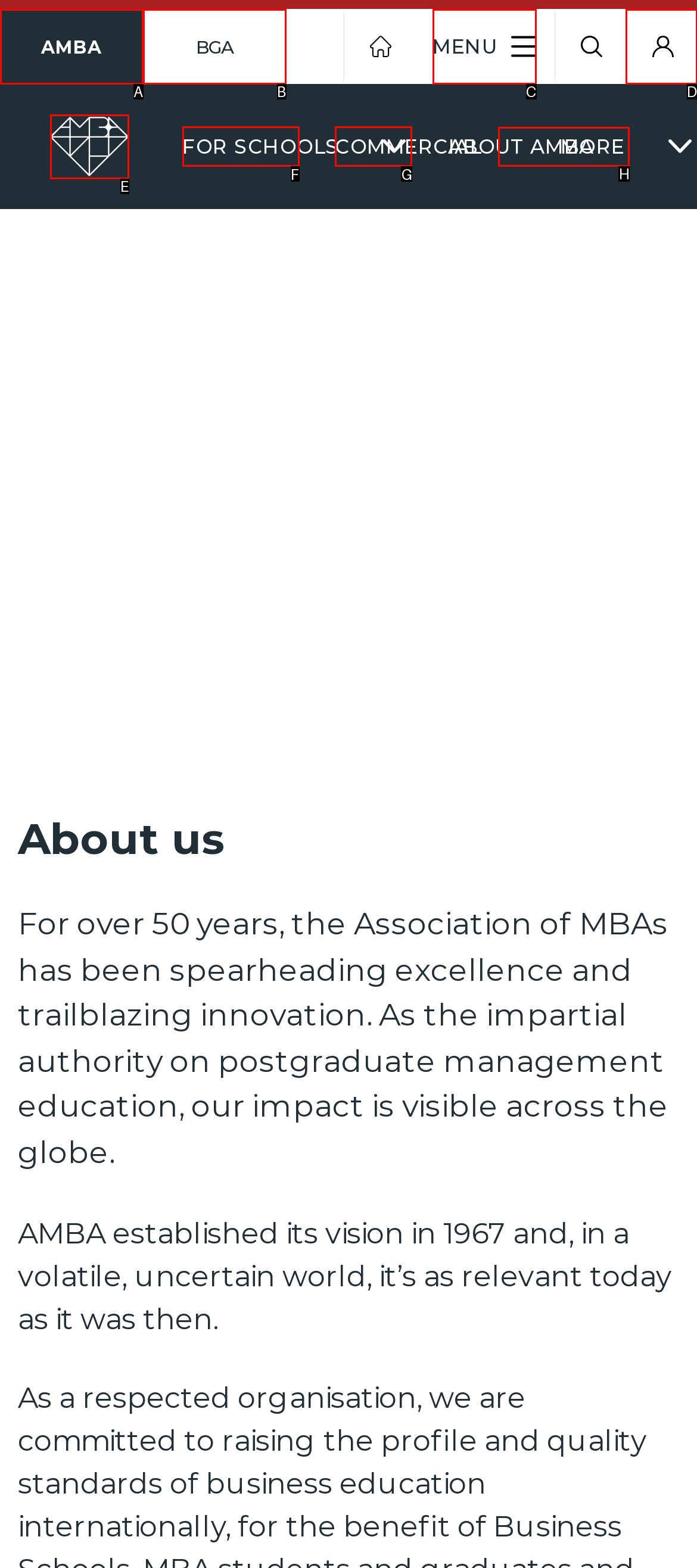What letter corresponds to the UI element to complete this task: Click the More button
Answer directly with the letter.

H